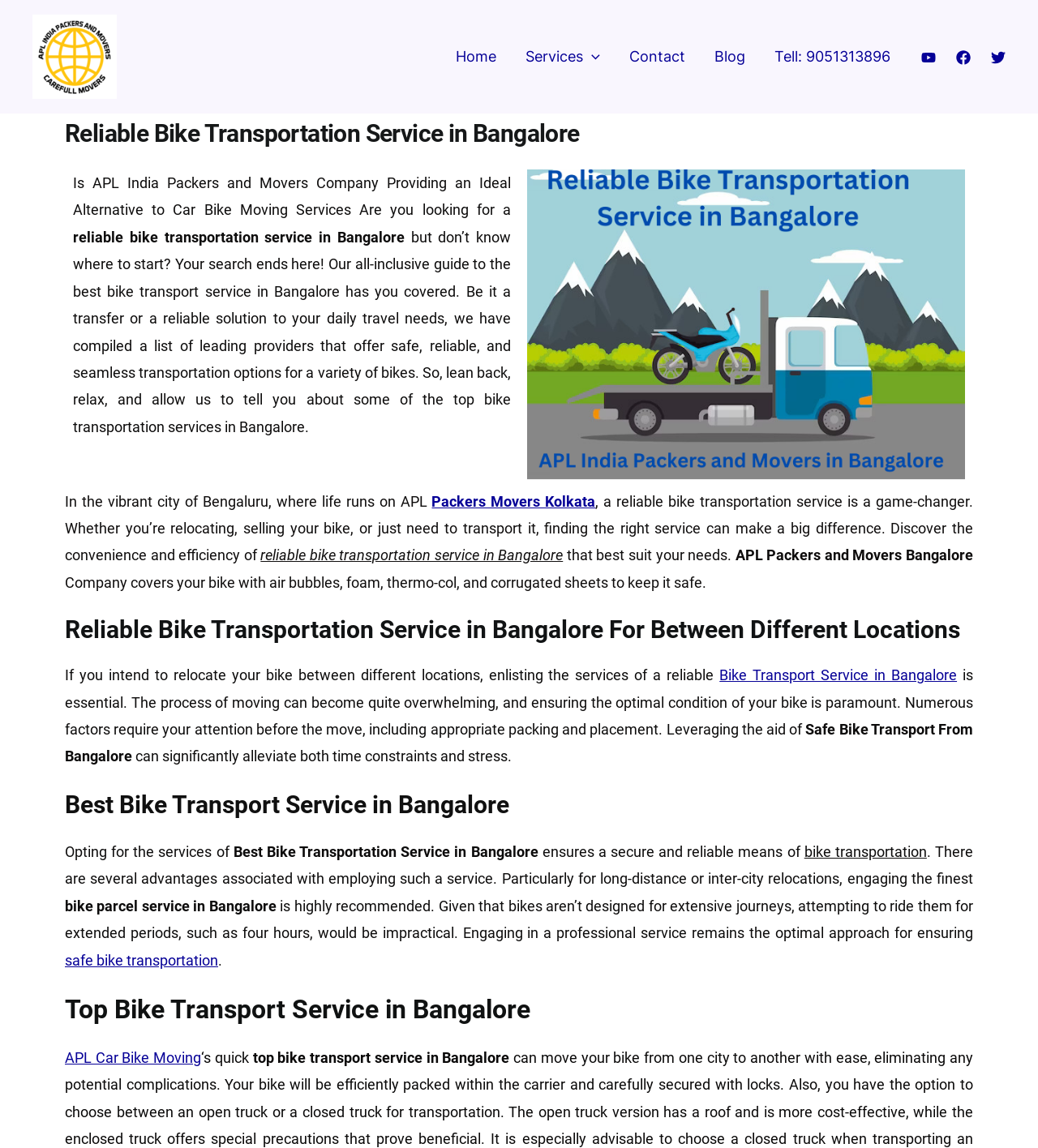Please find the bounding box coordinates of the element that needs to be clicked to perform the following instruction: "Click the 'Home' link". The bounding box coordinates should be four float numbers between 0 and 1, represented as [left, top, right, bottom].

[0.425, 0.039, 0.492, 0.06]